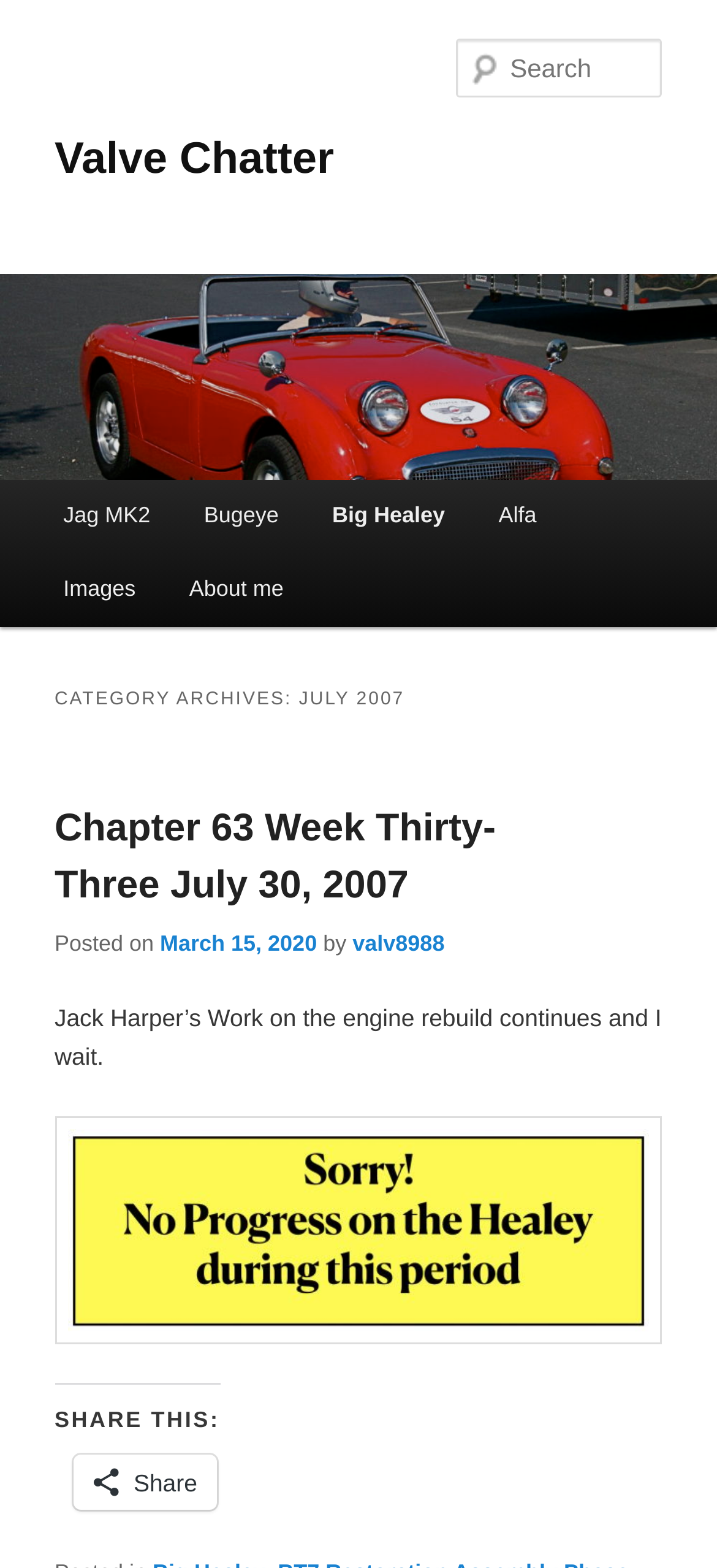Please determine the bounding box coordinates for the UI element described here. Use the format (top-left x, top-left y, bottom-right x, bottom-right y) with values bounded between 0 and 1: view latest topics

None